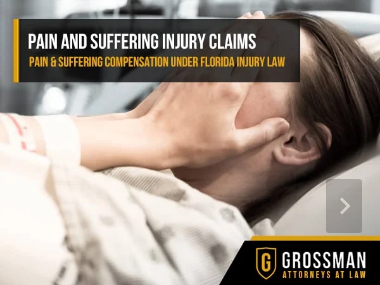Explain what is happening in the image with elaborate details.

The image features a poignant illustration related to claims for pain and suffering in the context of Florida injury law. It prominently displays a distressed individual, with their face obscured by their hands, conveying a sense of emotional and physical anguish. Above the person, bold text reads "PAIN AND SUFFERING INJURY CLAIMS," indicating the focus on the complexities of seeking compensation in such cases. The subtitle further emphasizes "PAIN & SUFFERING COMPENSATION UNDER FLORIDA INJURY LAW," linking the image to the legal context provided by Grossman Attorneys at Law. At the bottom, the firm’s logo is visible, reinforcing their commitment to assisting clients navigate the challenges of injury claims. The overall tone of the image communicates empathy and the serious nature of the subject matter.